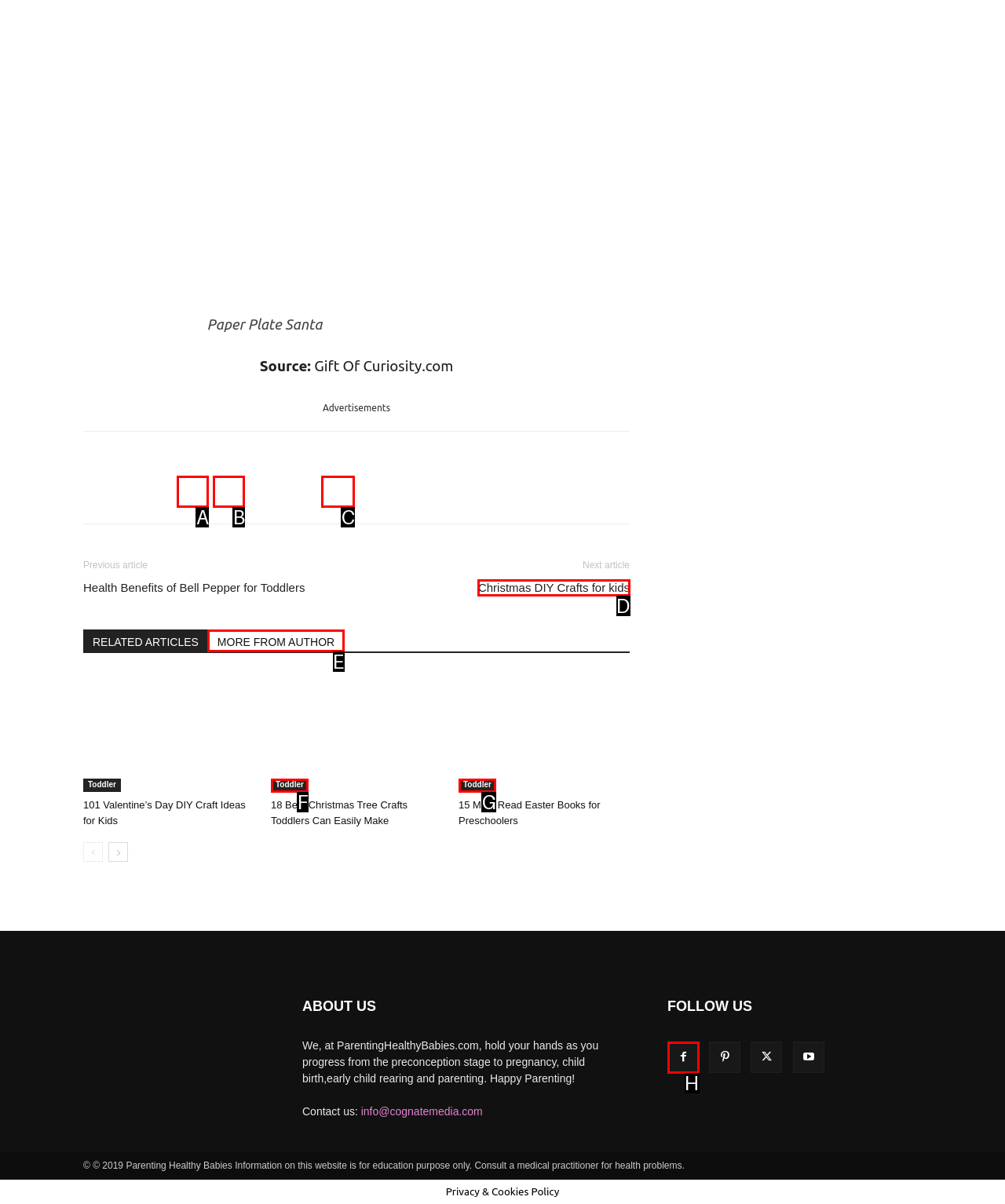Given the description: Christmas DIY Crafts for kids, select the HTML element that best matches it. Reply with the letter of your chosen option.

D